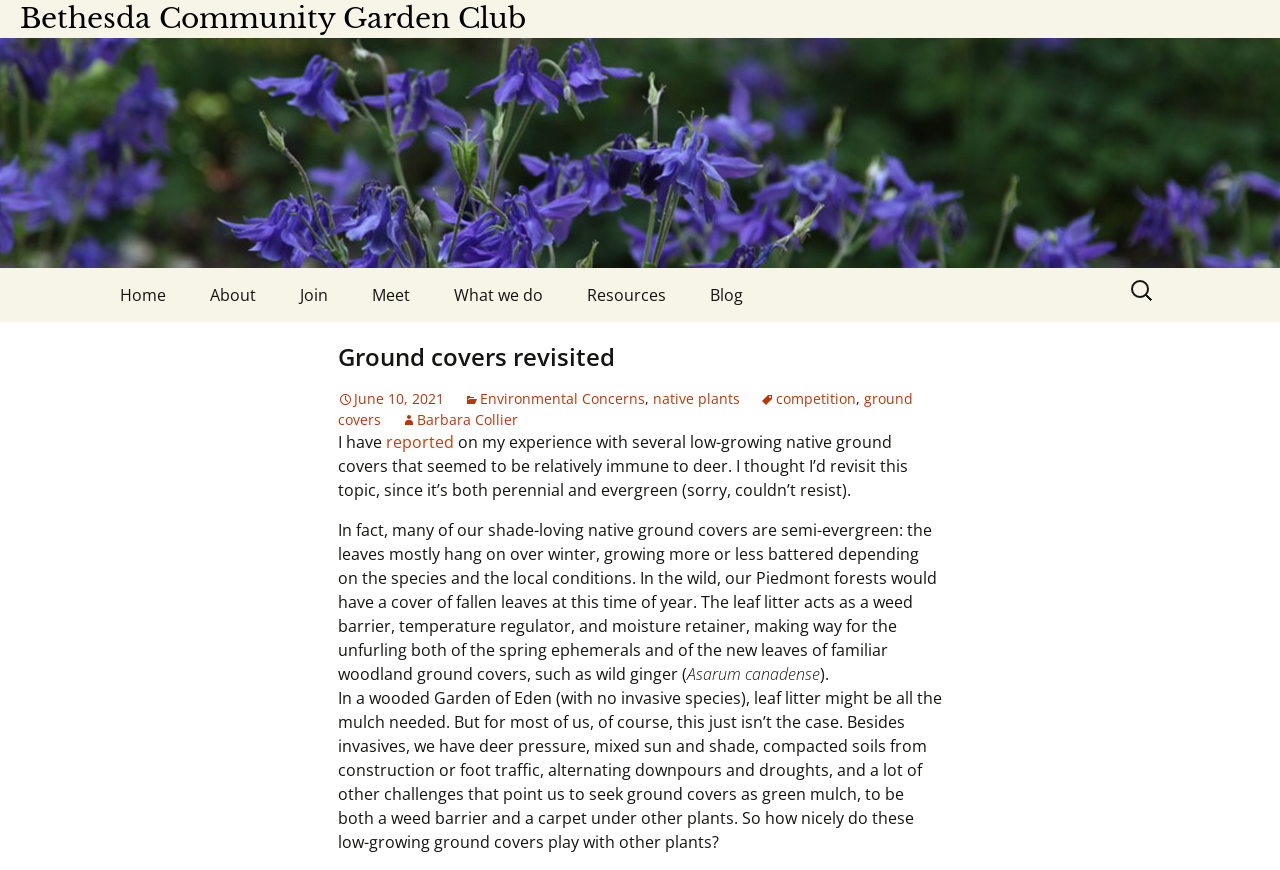What is the name of the community garden club?
Please provide a single word or phrase as the answer based on the screenshot.

Bethesda Community Garden Club